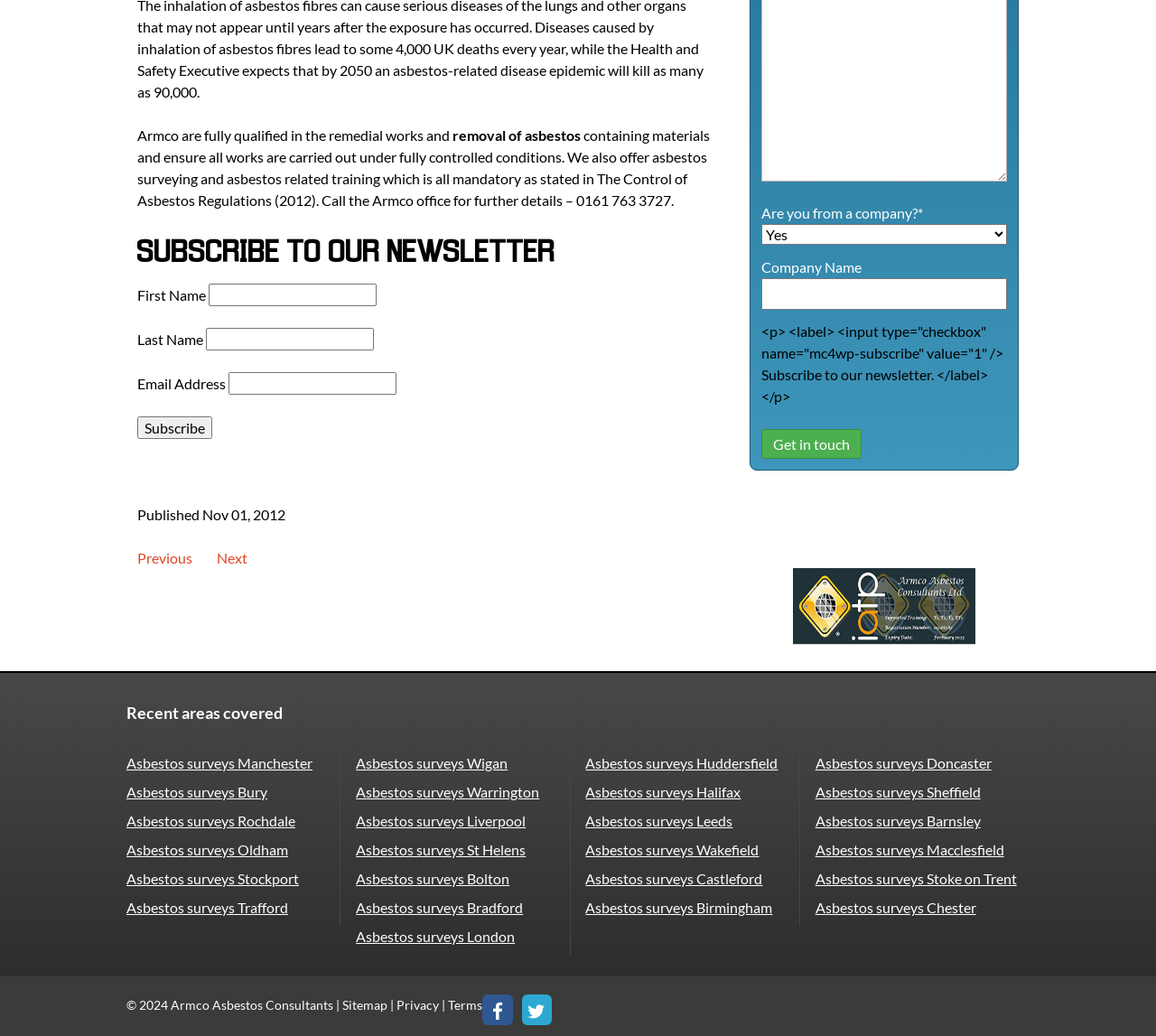Provide the bounding box for the UI element matching this description: "Asbestos surveys Liverpool".

[0.308, 0.782, 0.493, 0.81]